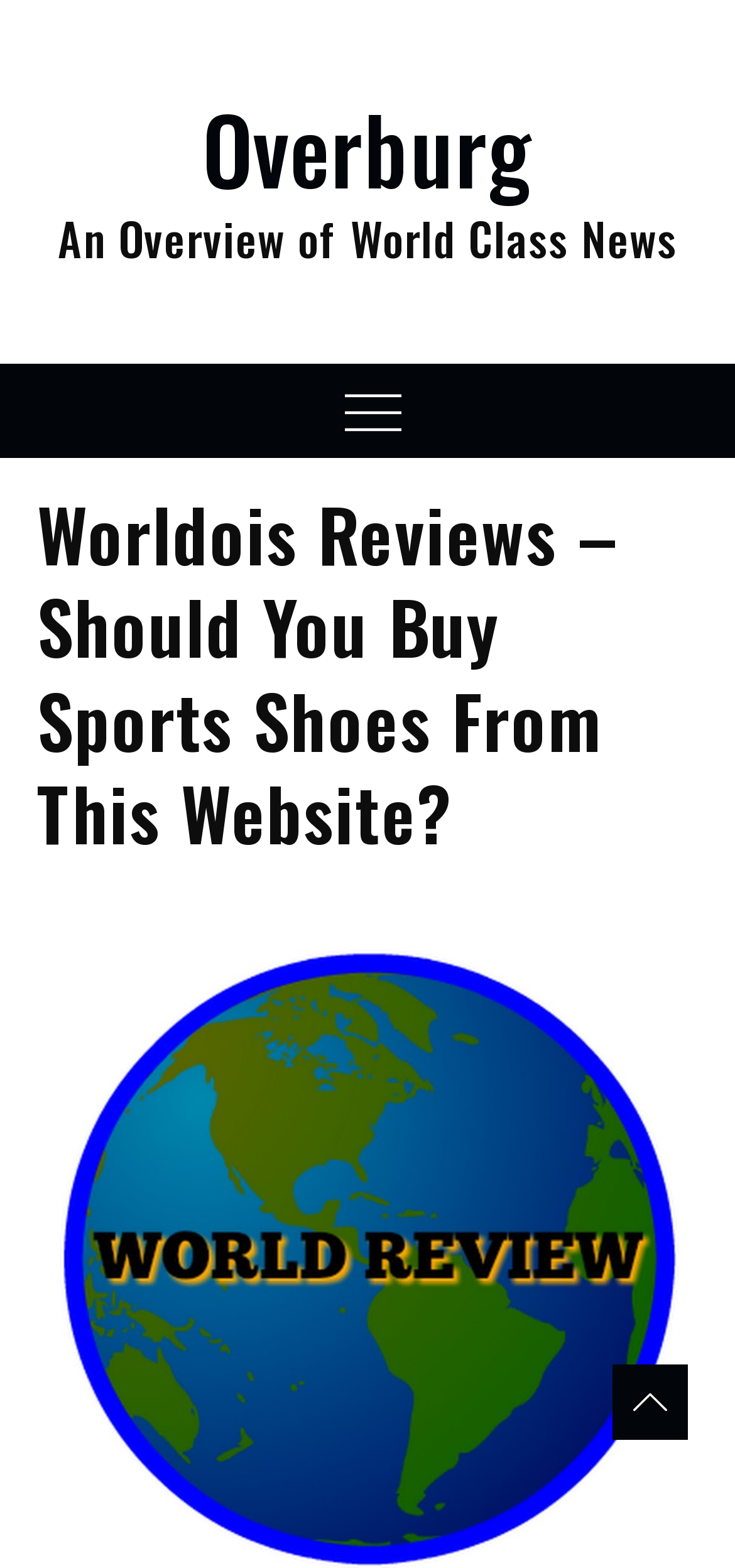Please determine the bounding box of the UI element that matches this description: aria-label="Reddit" title="Reddit". The coordinates should be given as (top-left x, top-left y, bottom-right x, bottom-right y), with all values between 0 and 1.

None